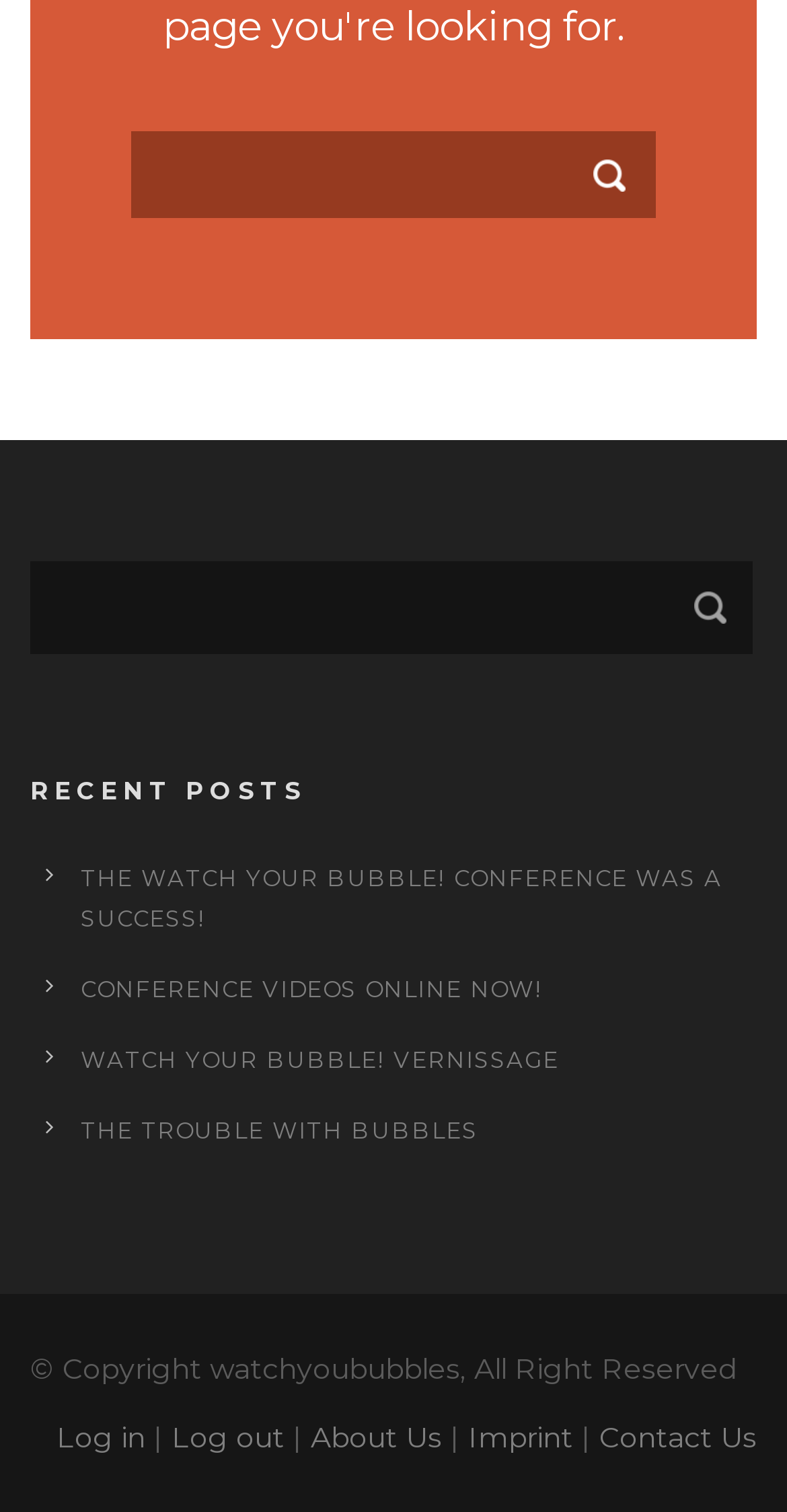Please answer the following question using a single word or phrase: 
What is the copyright information at the bottom of the page?

watchyoububbles, All Right Reserved